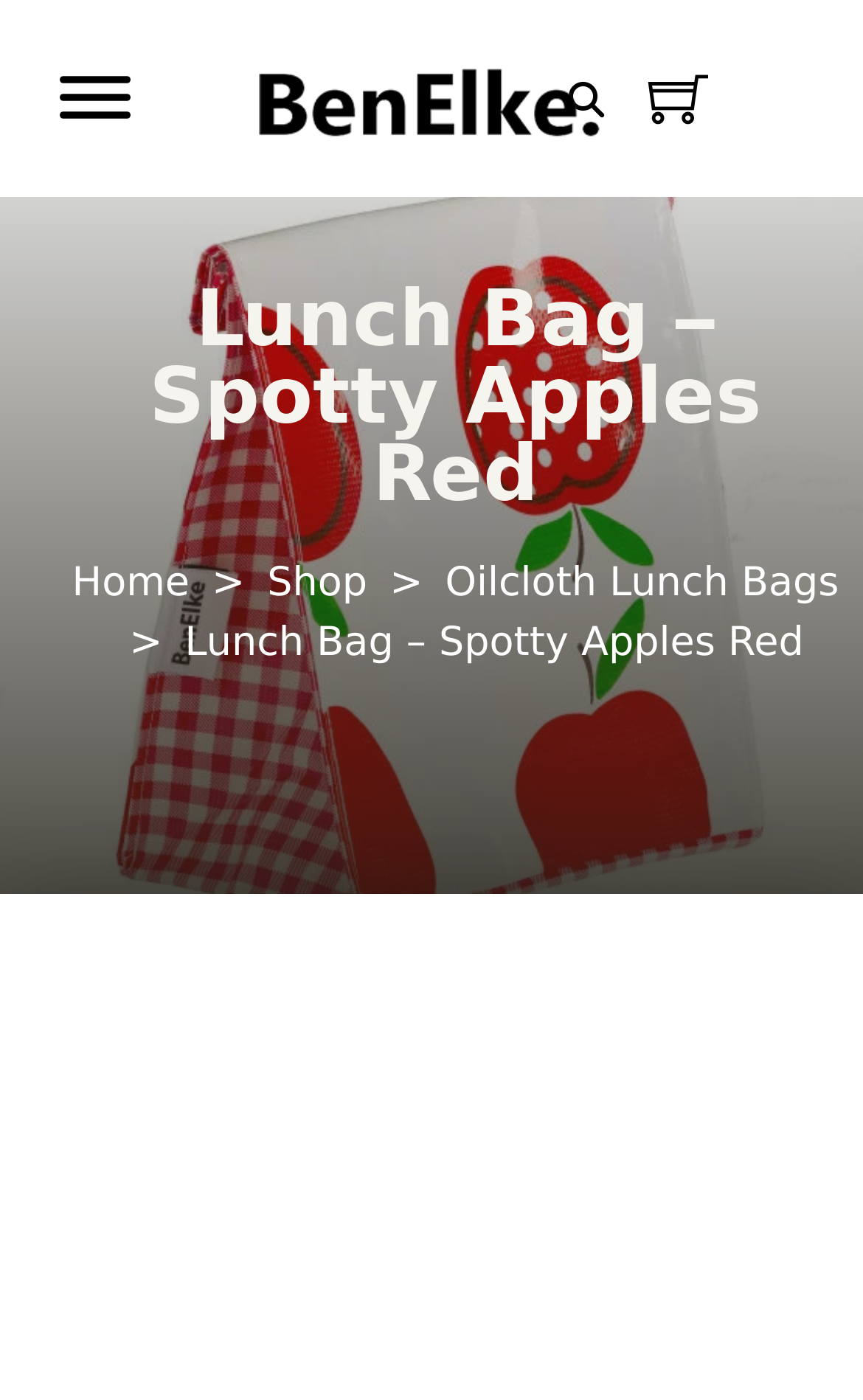What is the relationship between the 'Lunch Bag – Spotty Apples Red' and 'Oilcloth Lunch Bags'?
Give a single word or phrase answer based on the content of the image.

Category